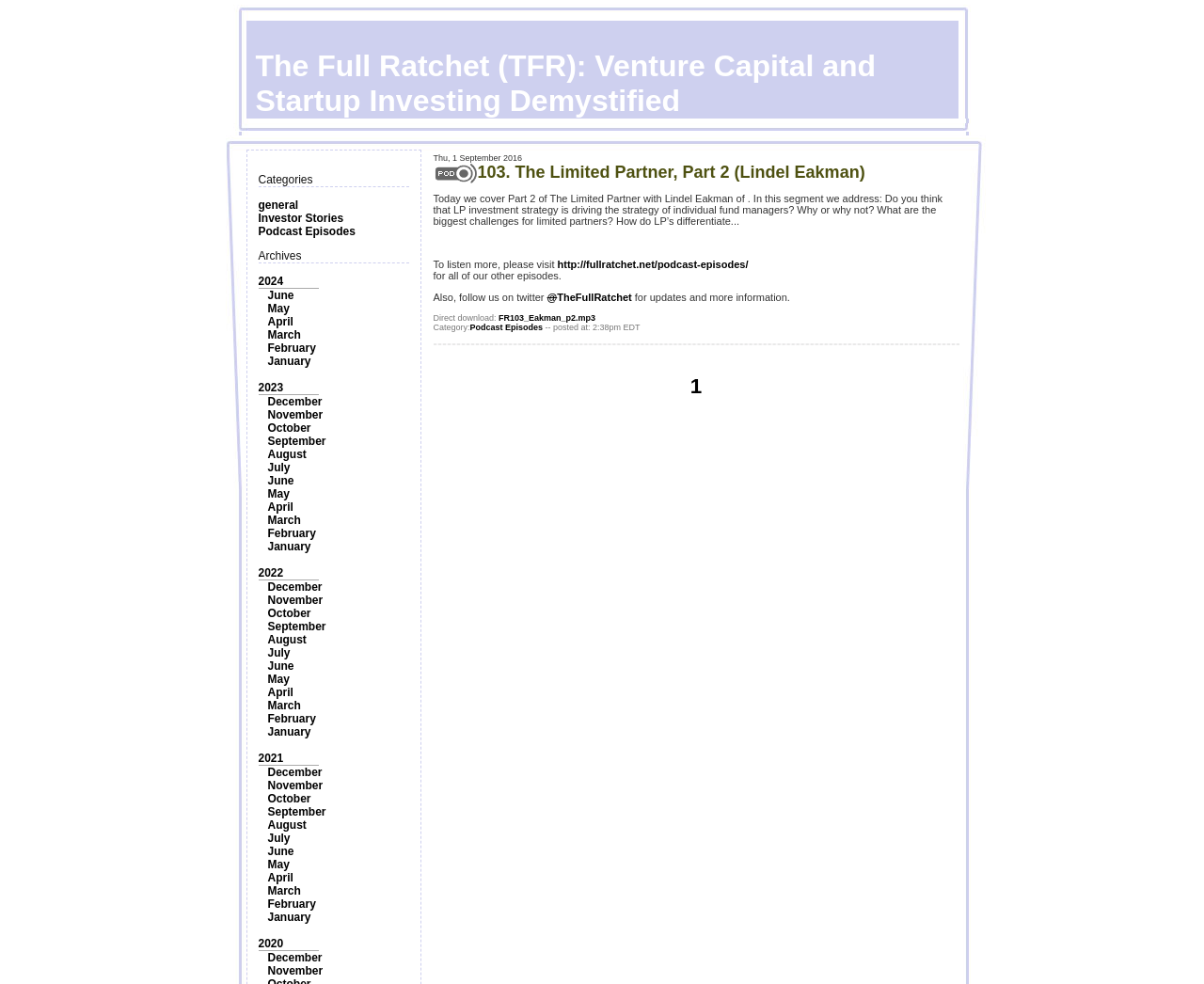What is the title of the first podcast episode?
Relying on the image, give a concise answer in one word or a brief phrase.

103. The Limited Partner, Part 2 (Lindel Eakman)